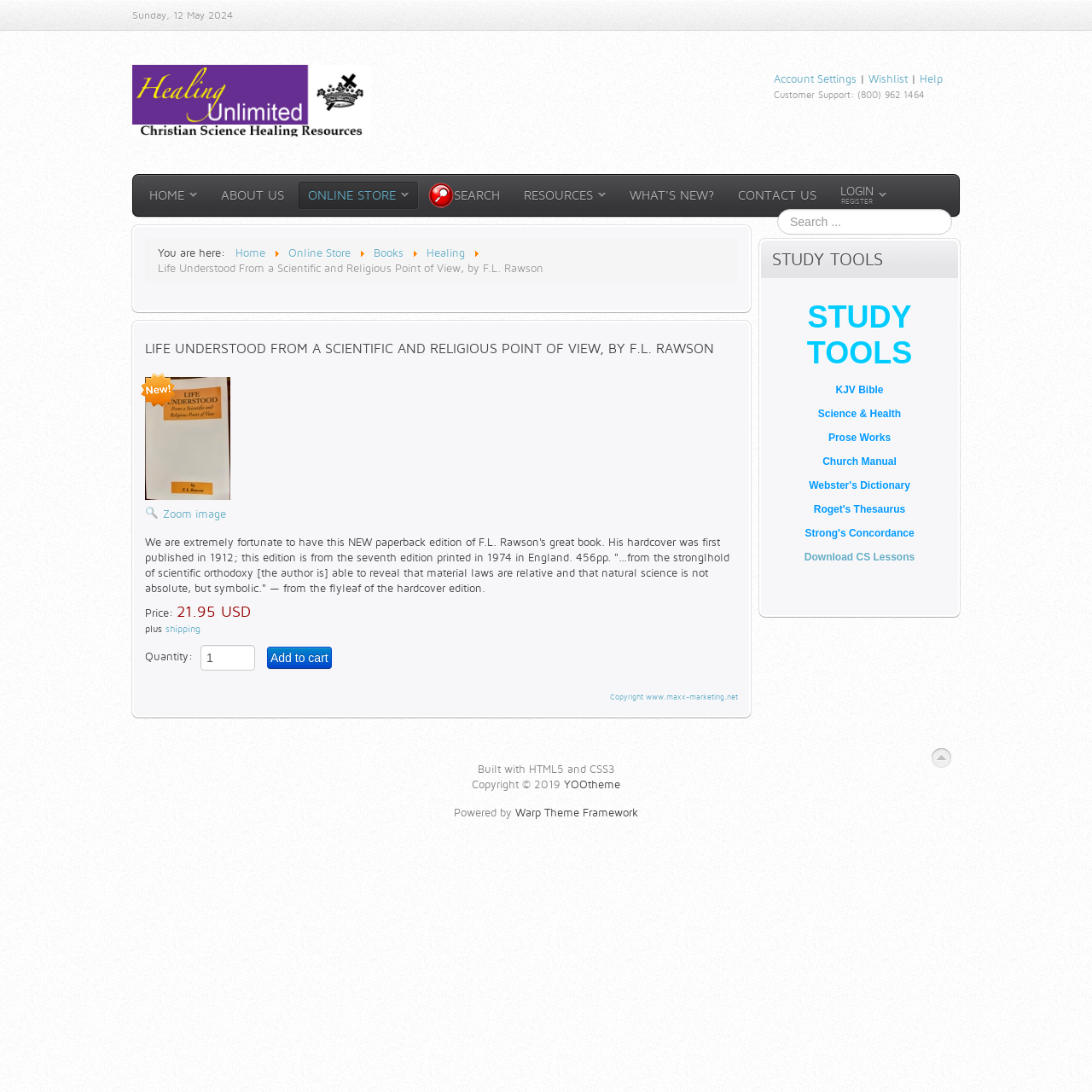Determine the bounding box for the described HTML element: "Help". Ensure the coordinates are four float numbers between 0 and 1 in the format [left, top, right, bottom].

[0.842, 0.066, 0.863, 0.078]